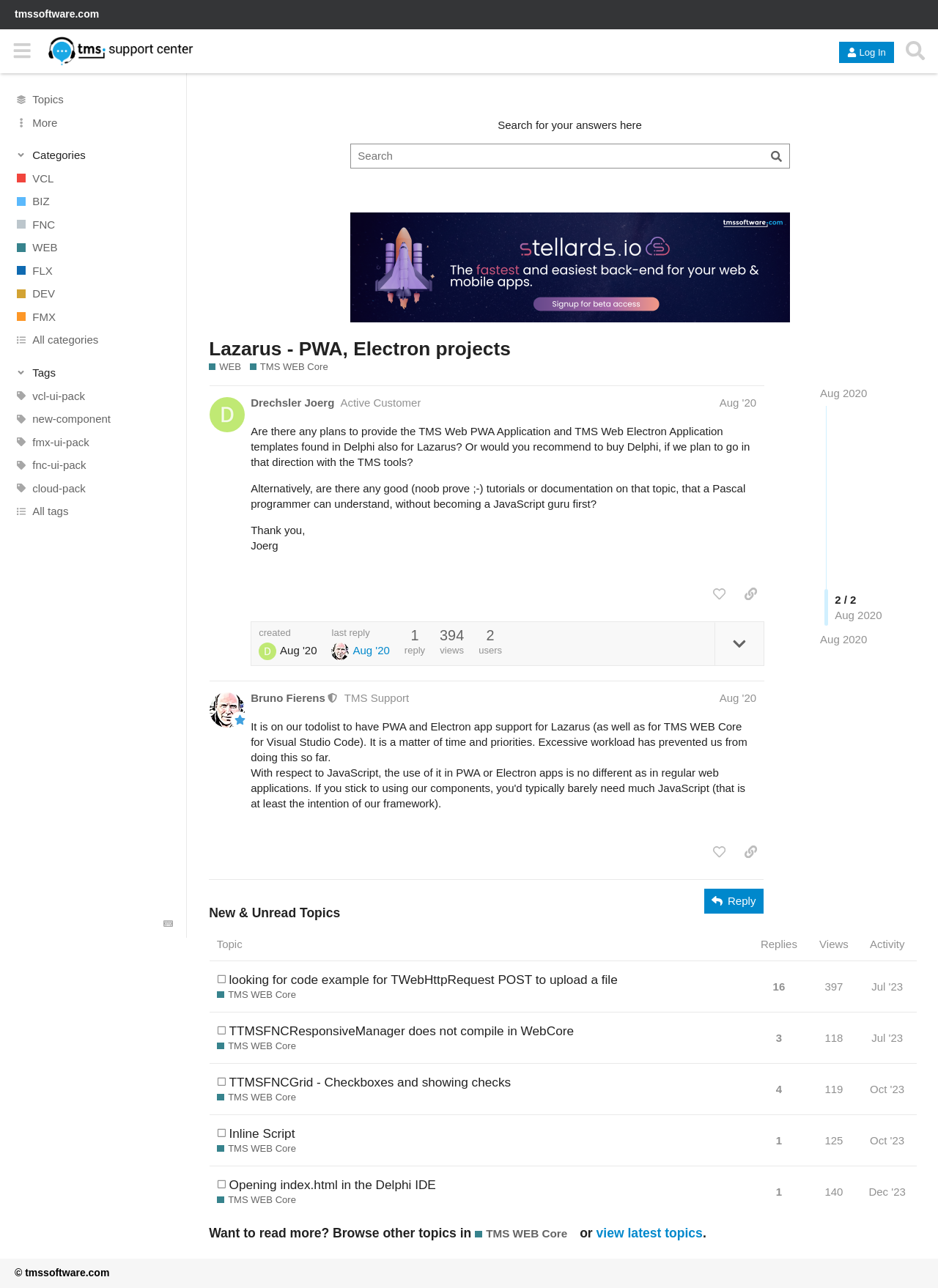Find the bounding box coordinates for the area you need to click to carry out the instruction: "Search for answers". The coordinates should be four float numbers between 0 and 1, indicated as [left, top, right, bottom].

[0.374, 0.112, 0.841, 0.13]